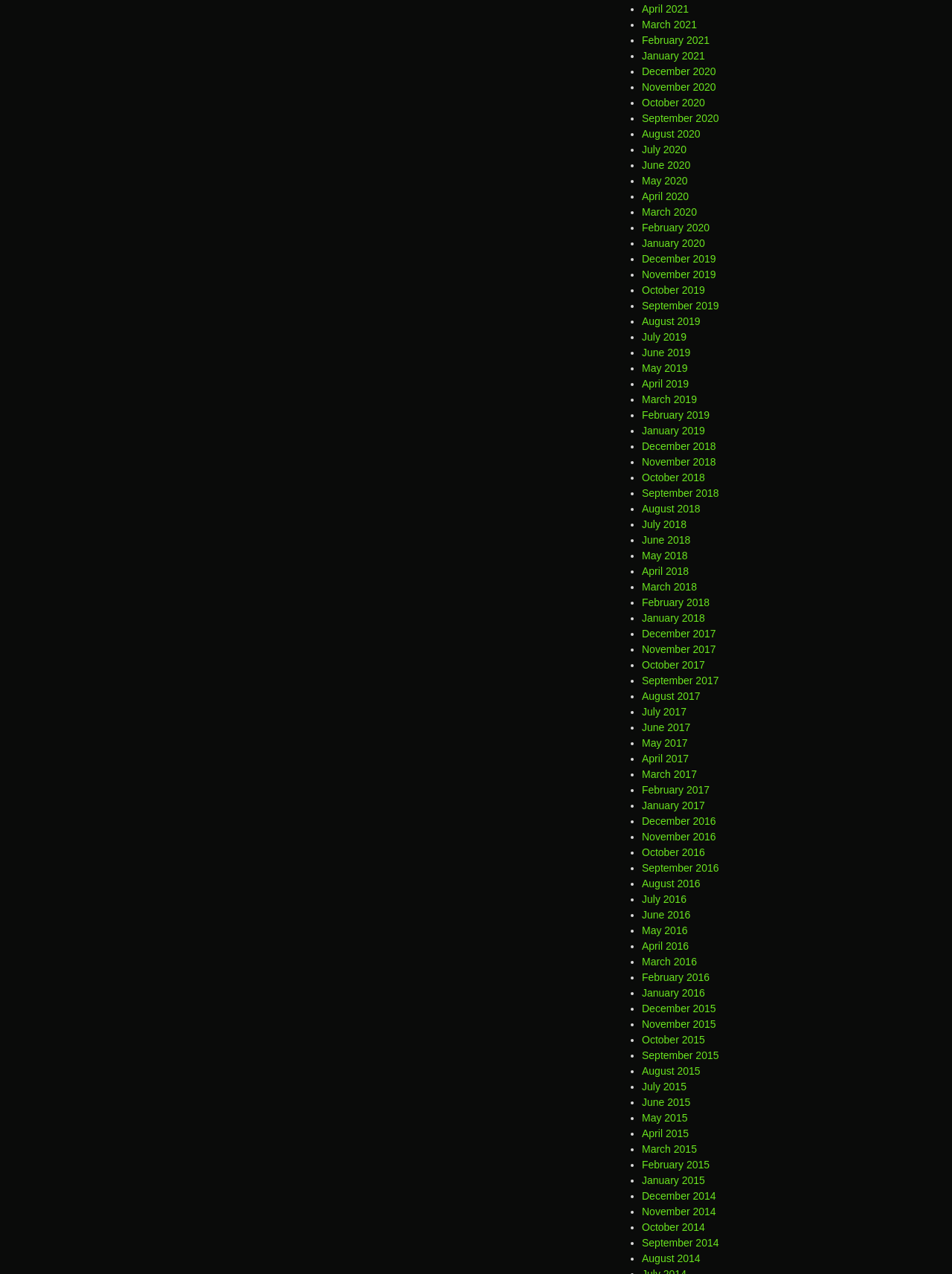What is the most recent month listed?
Please utilize the information in the image to give a detailed response to the question.

I looked at the list of links and found that the most recent month listed is April 2021, which is at the top of the list.